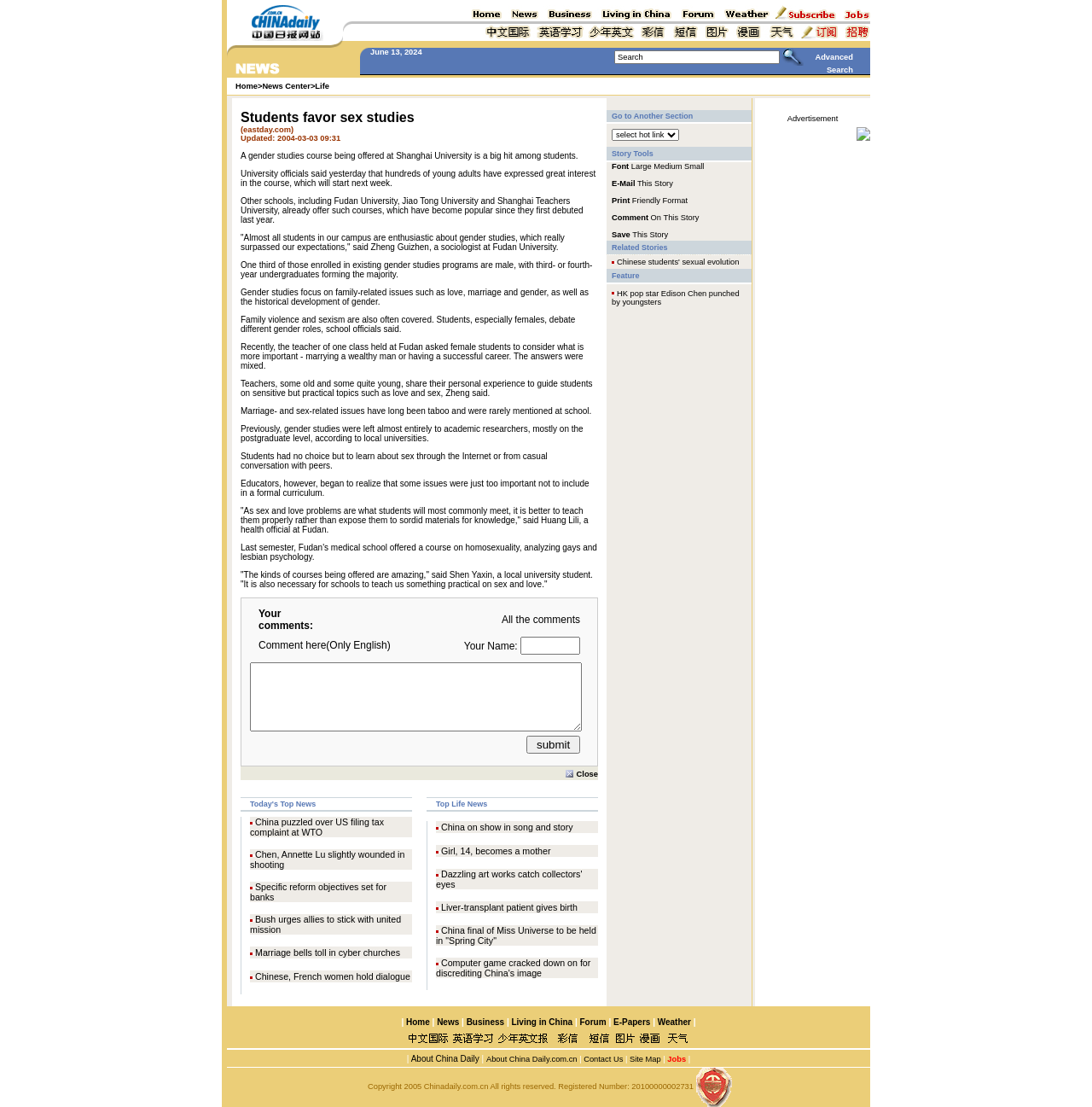What is the topic of the news article?
Answer with a single word or short phrase according to what you see in the image.

Gender studies